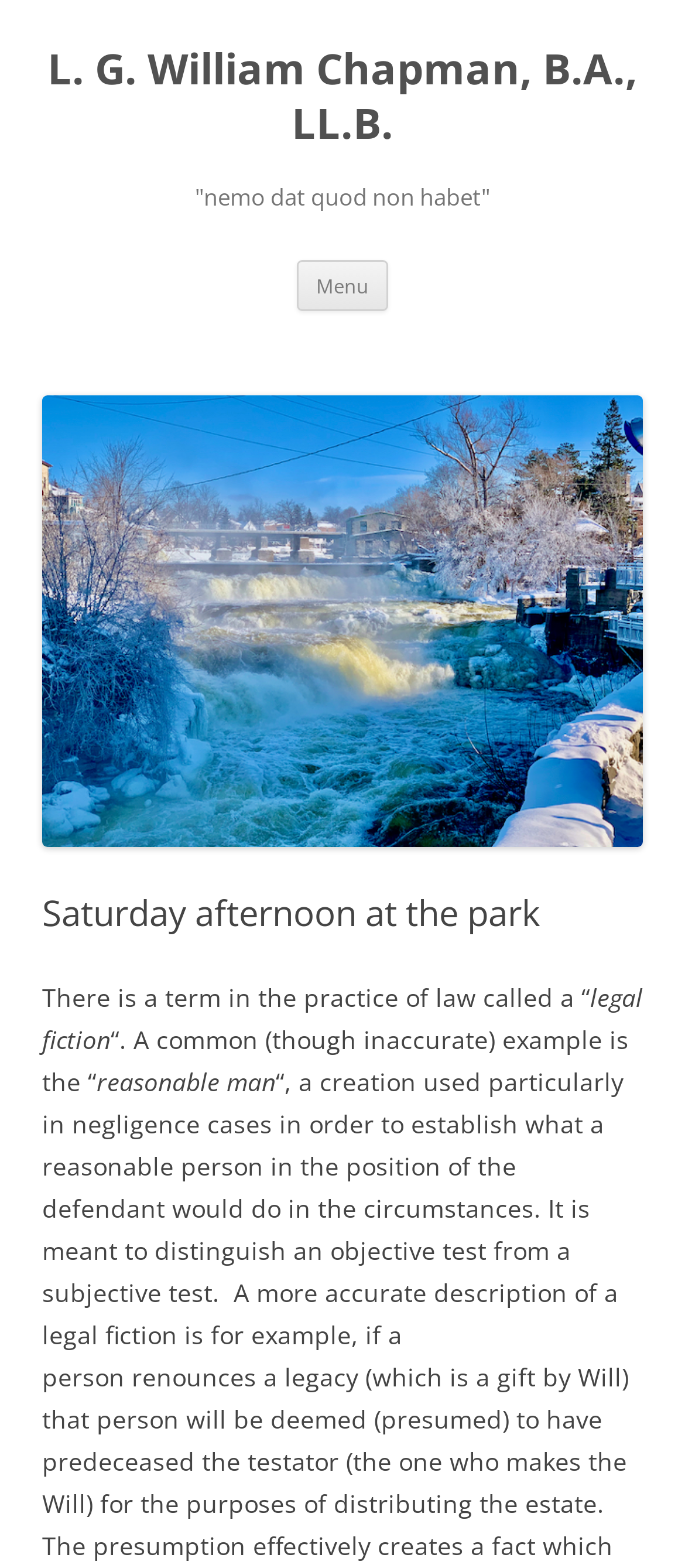What is the name of the author?
Please look at the screenshot and answer using one word or phrase.

L. G. William Chapman, B.A., LL.B.